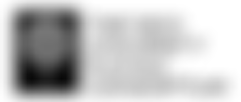Give a concise answer of one word or phrase to the question: 
What is the main purpose of the organization?

Advocating for academic freedom